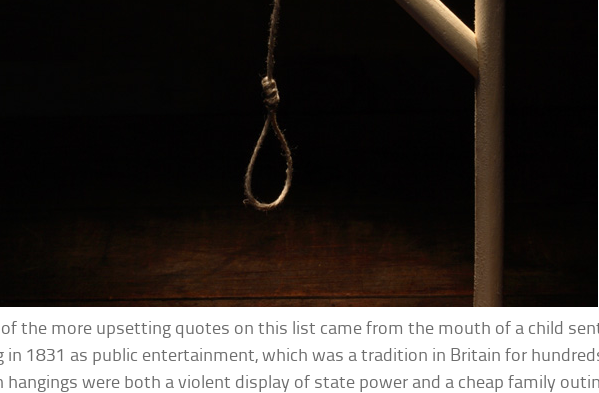Use a single word or phrase to answer the following:
What was the purpose of public executions?

Display of state power